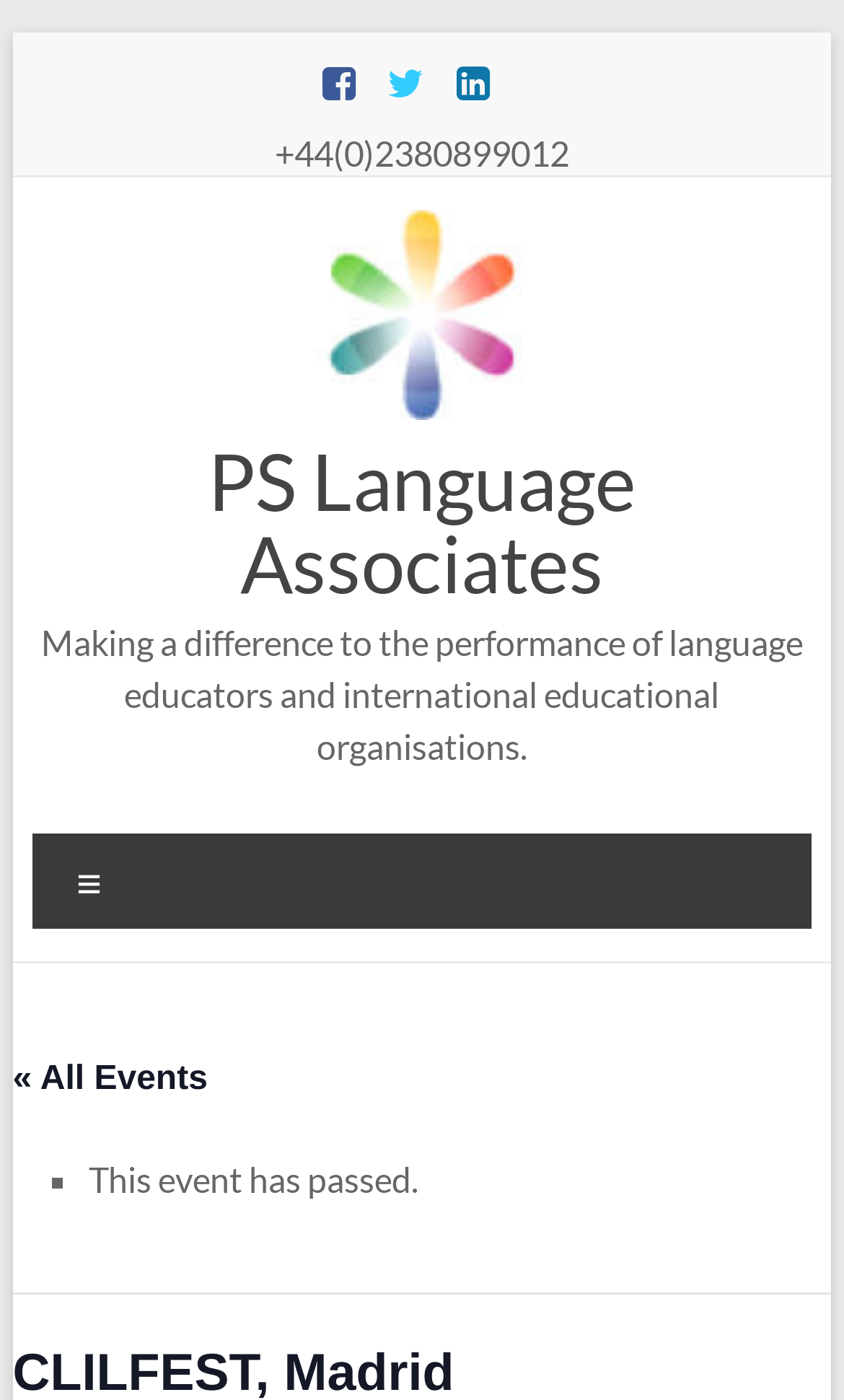Return the bounding box coordinates of the UI element that corresponds to this description: "« All Events". The coordinates must be given as four float numbers in the range of 0 and 1, [left, top, right, bottom].

[0.015, 0.758, 0.246, 0.784]